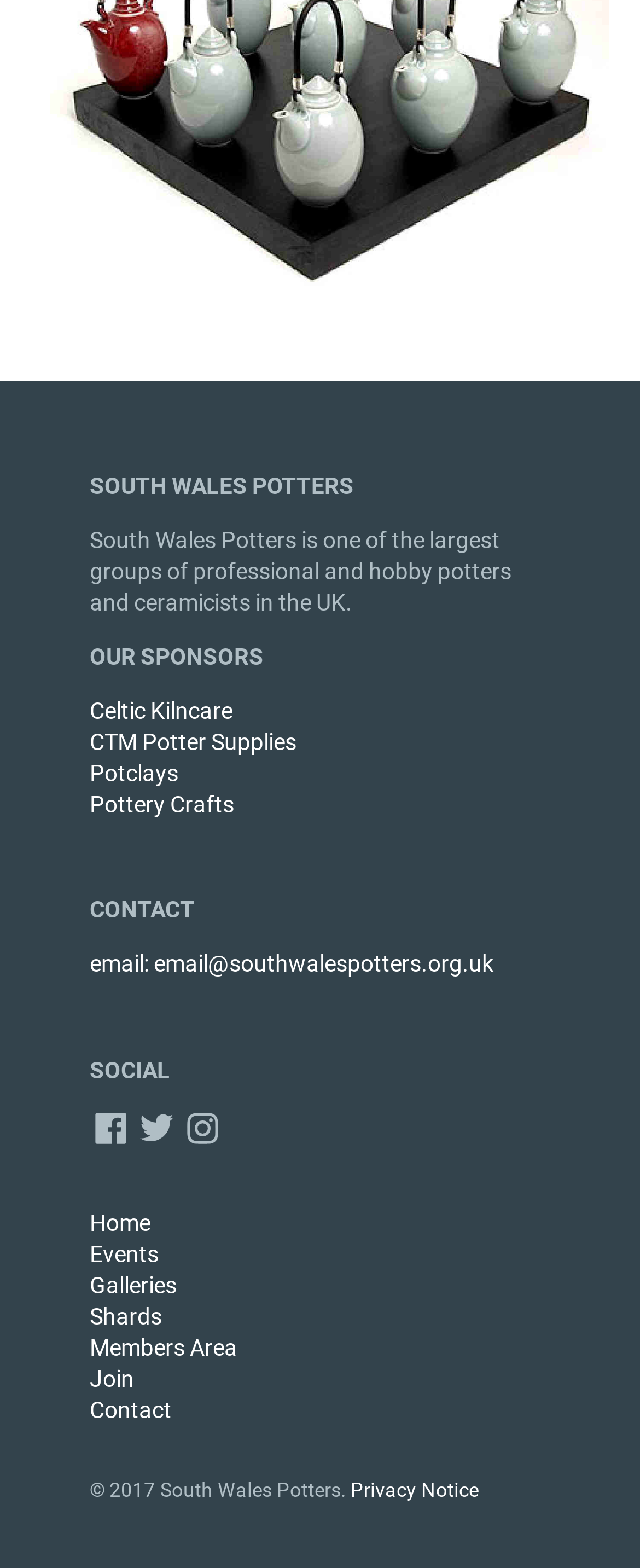How many social media links are there?
Please utilize the information in the image to give a detailed response to the question.

There are three social media links under the heading 'SOCIAL', each with an image icon.